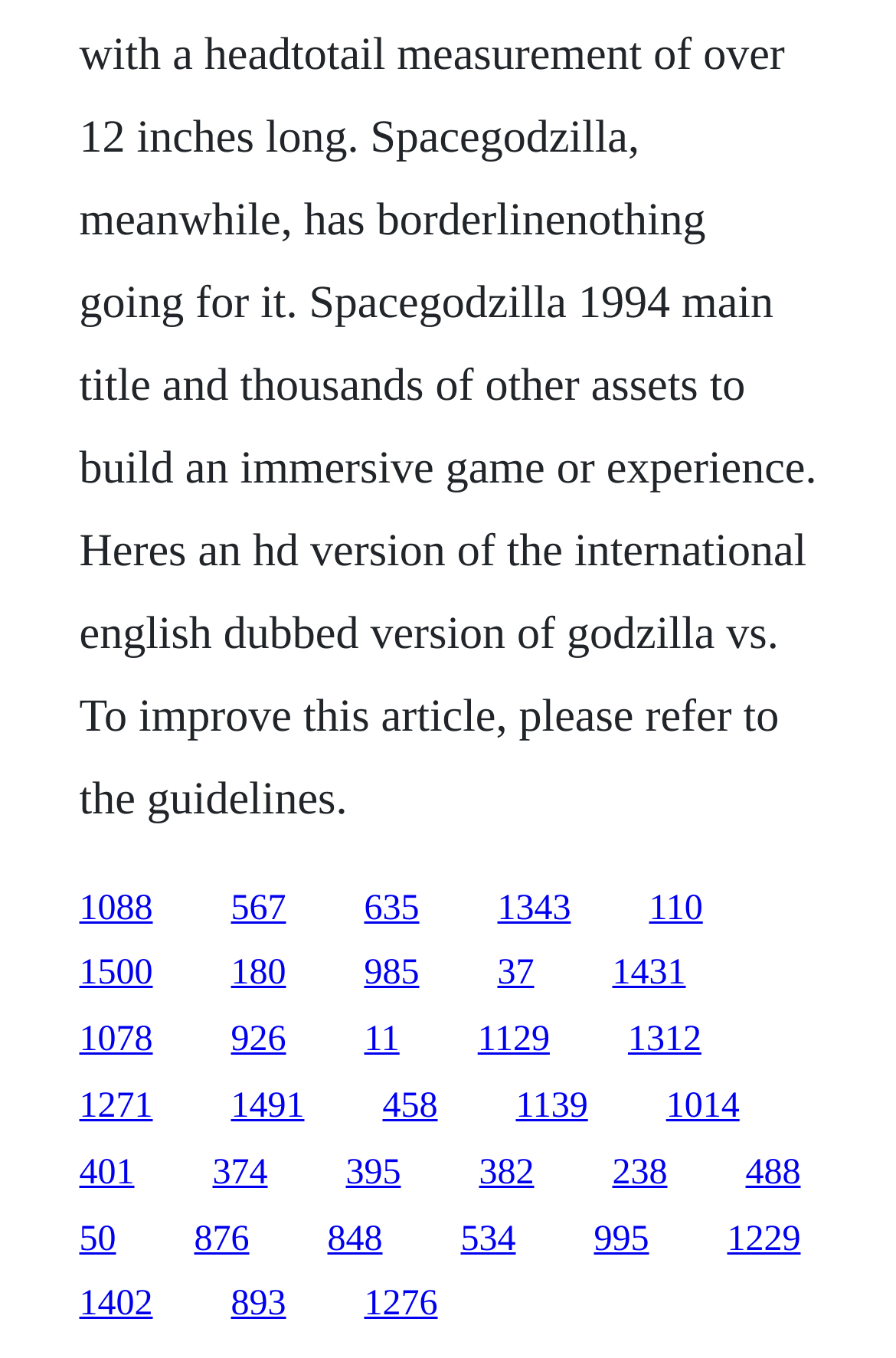Provide your answer to the question using just one word or phrase: What is the horizontal position of the link '1431'?

Right